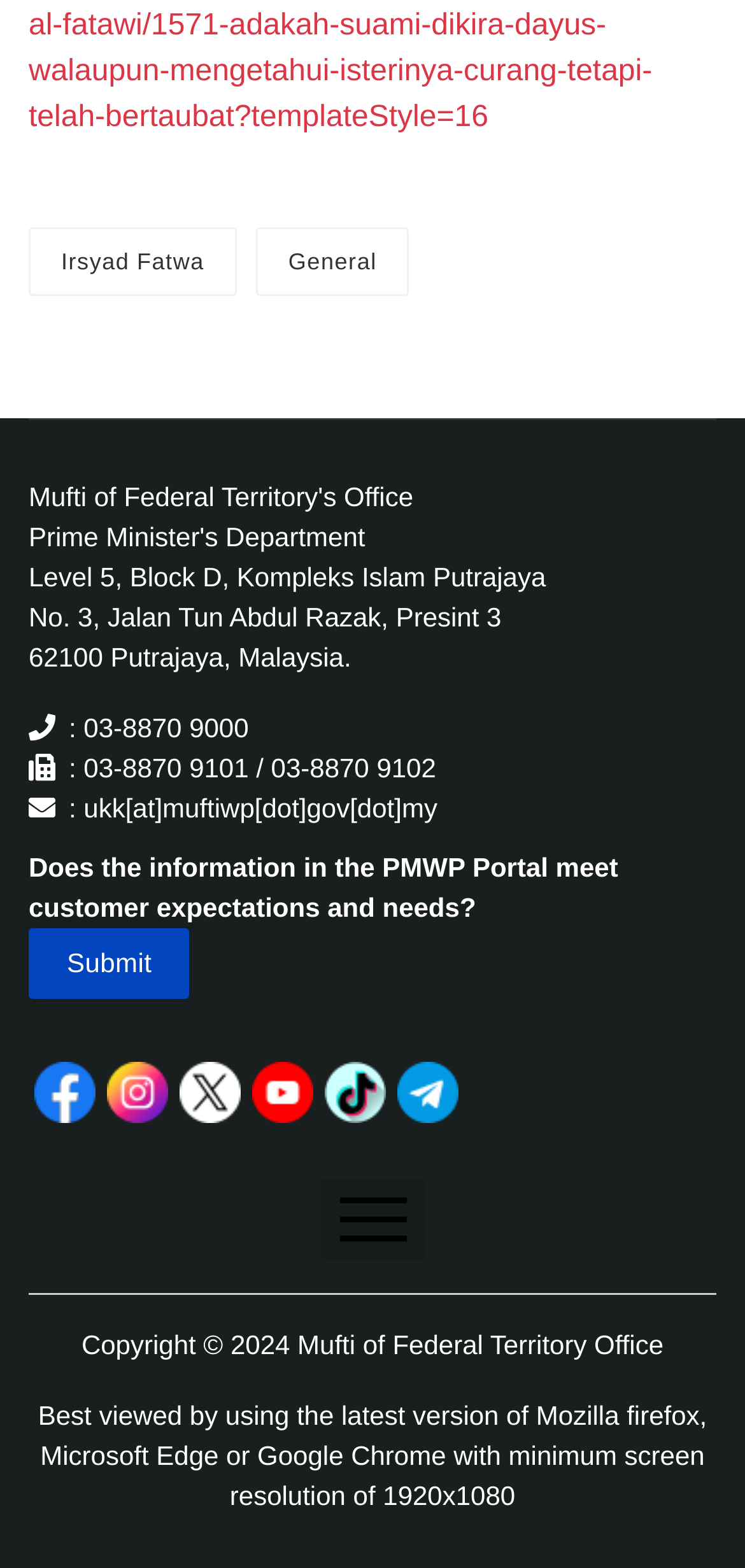Please identify the bounding box coordinates of the clickable area that will fulfill the following instruction: "Check the Security Policy". The coordinates should be in the format of four float numbers between 0 and 1, i.e., [left, top, right, bottom].

[0.038, 0.854, 0.962, 0.897]